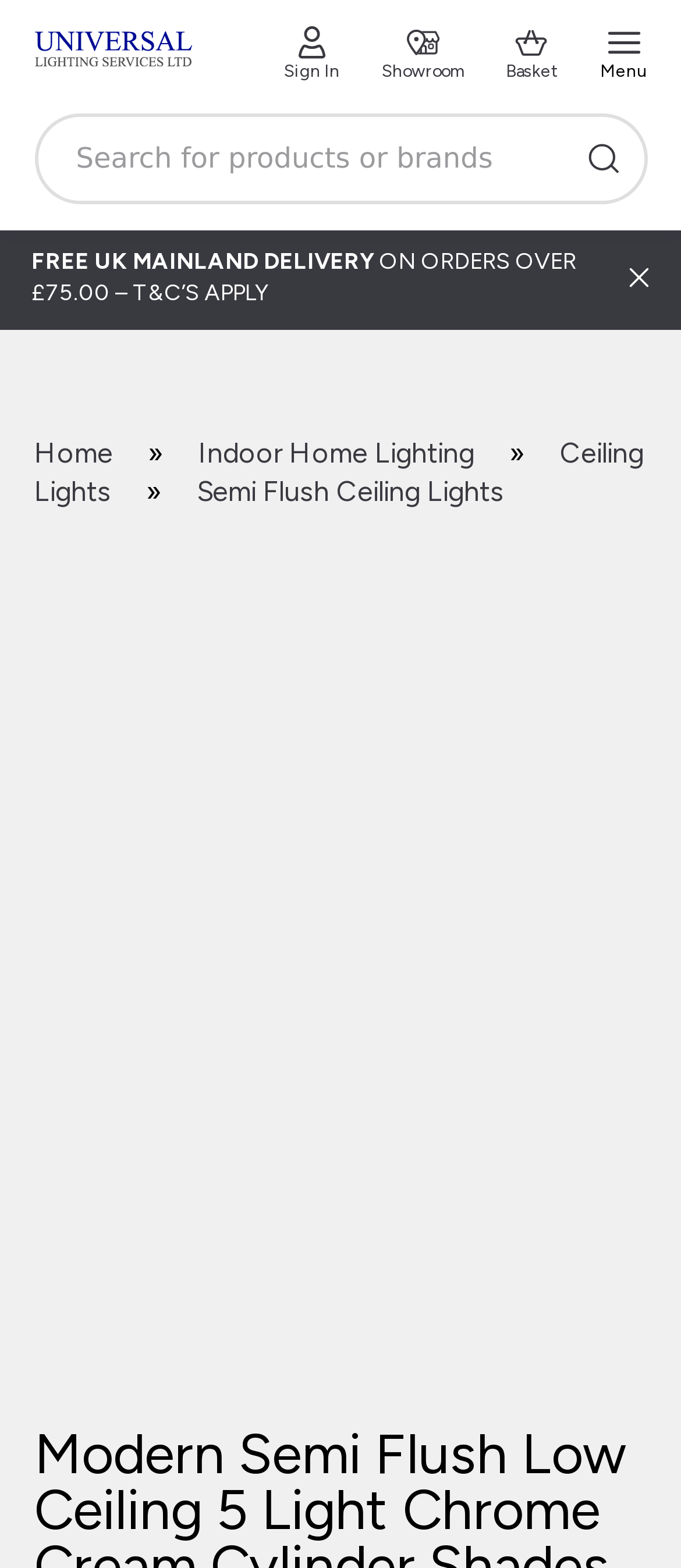Please find the bounding box coordinates of the element that must be clicked to perform the given instruction: "Click on the image of Modern Semi Flush Low Ceiling 5 Light Chrome Cream Cylinder Shades". The coordinates should be four float numbers from 0 to 1, i.e., [left, top, right, bottom].

[0.05, 0.785, 0.214, 0.856]